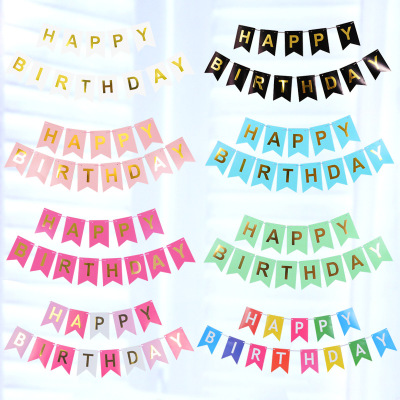Convey a detailed narrative of what is depicted in the image.

The image features a vibrant display of "Happy Birthday" banners, showcasing a variety of colors and styles. Each banner is adorned with bold lettering that spells out "HAPPY BIRTHDAY," set against a backdrop of contrasting hues such as black, pink, and green. The banners are arranged in a playful, overlapping manner, emphasizing their festive nature. These decorative elements are perfect for adding a cheerful touch to birthday celebrations, making them an essential part of any party decor. The design highlights the versatility of the banners, which can complement different party themes and settings.